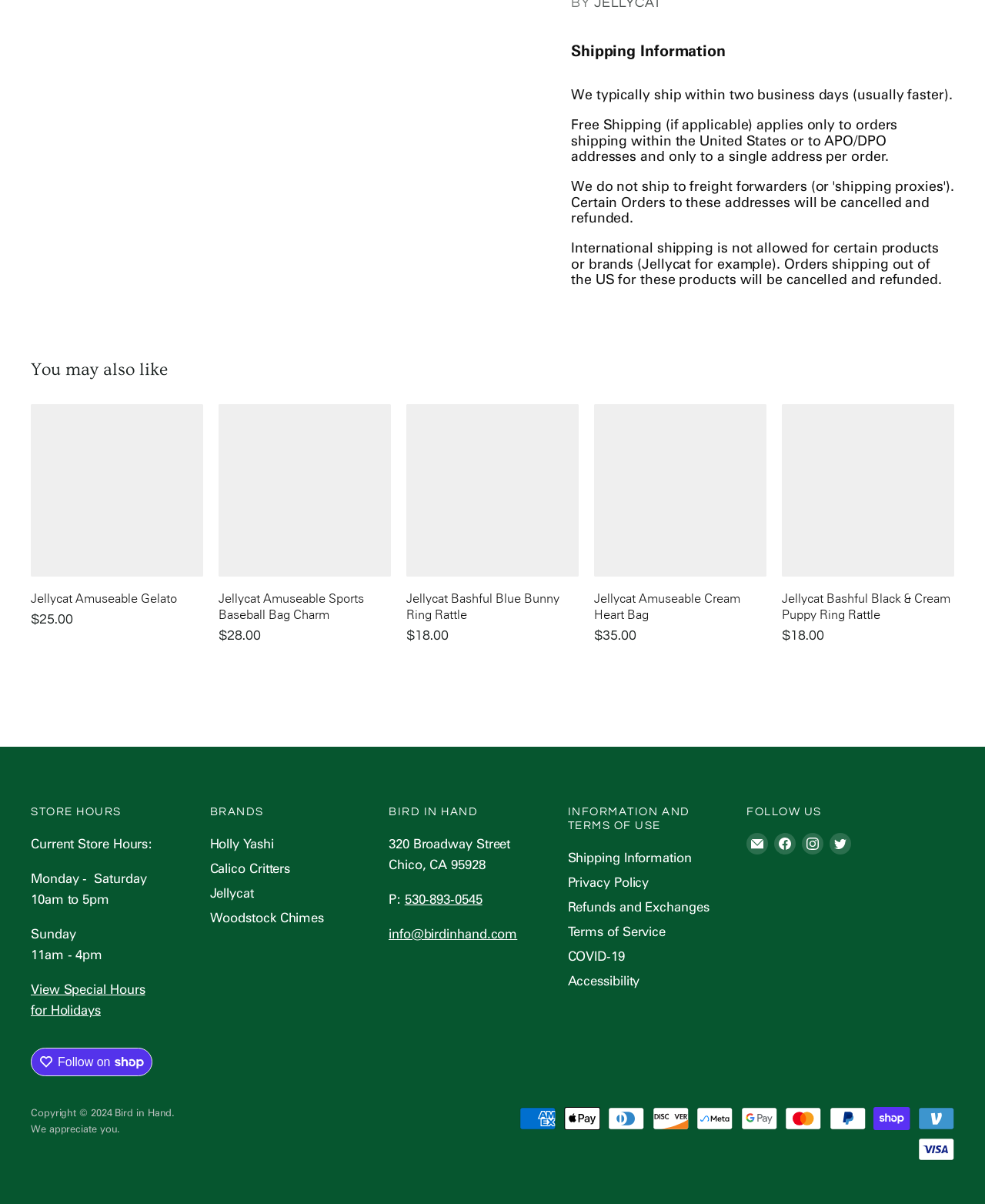Determine the bounding box coordinates for the element that should be clicked to follow this instruction: "Check store hours". The coordinates should be given as four float numbers between 0 and 1, in the format [left, top, right, bottom].

[0.031, 0.657, 0.178, 0.692]